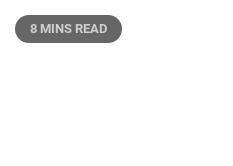Utilize the details in the image to thoroughly answer the following question: What is the color scheme of the badge?

The badge is designed with a dark background and light text to make it easily noticeable, which is a common design choice to draw attention to important information.